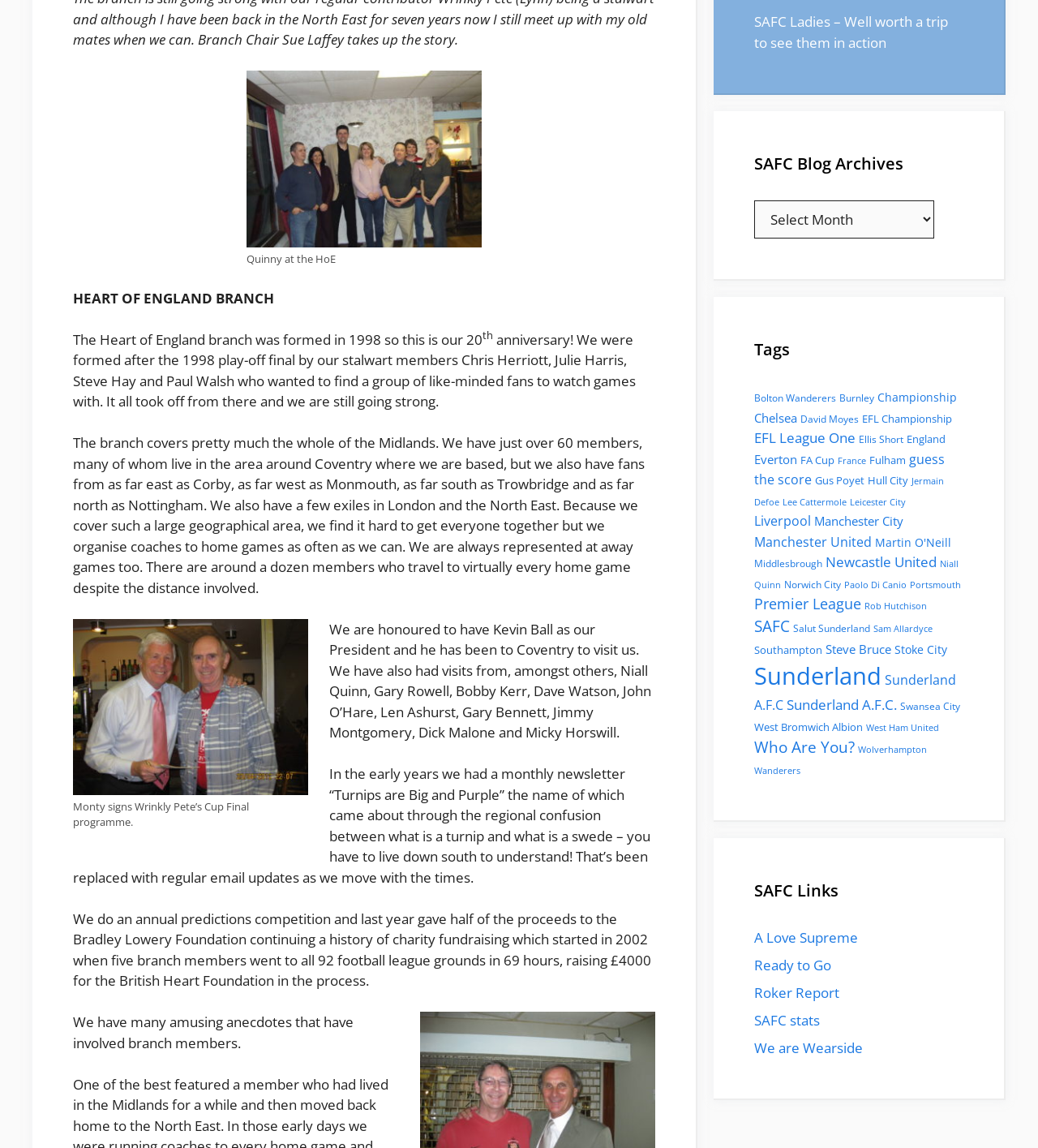Determine the bounding box of the UI element mentioned here: "Gus Poyet". The coordinates must be in the format [left, top, right, bottom] with values ranging from 0 to 1.

[0.785, 0.412, 0.833, 0.425]